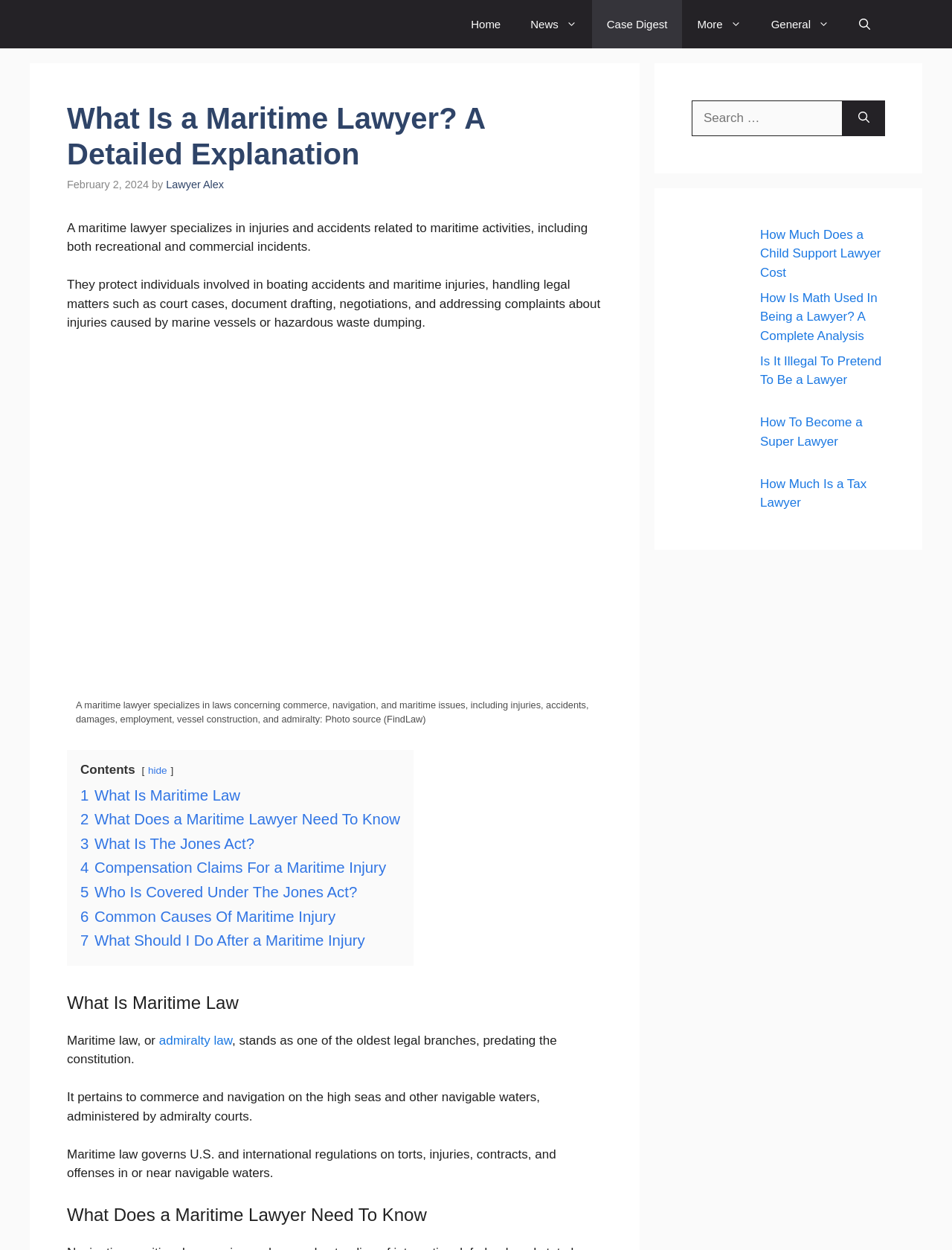How many links are there in the table of contents?
Please craft a detailed and exhaustive response to the question.

The table of contents includes links to '1 What Is Maritime Law', '2 What Does a Maritime Lawyer Need To Know', '3 What Is The Jones Act?', '4 Compensation Claims For a Maritime Injury', '5 Who Is Covered Under The Jones Act?', '6 Common Causes Of Maritime Injury', and '7 What Should I Do After a Maritime Injury', which makes a total of 7 links.